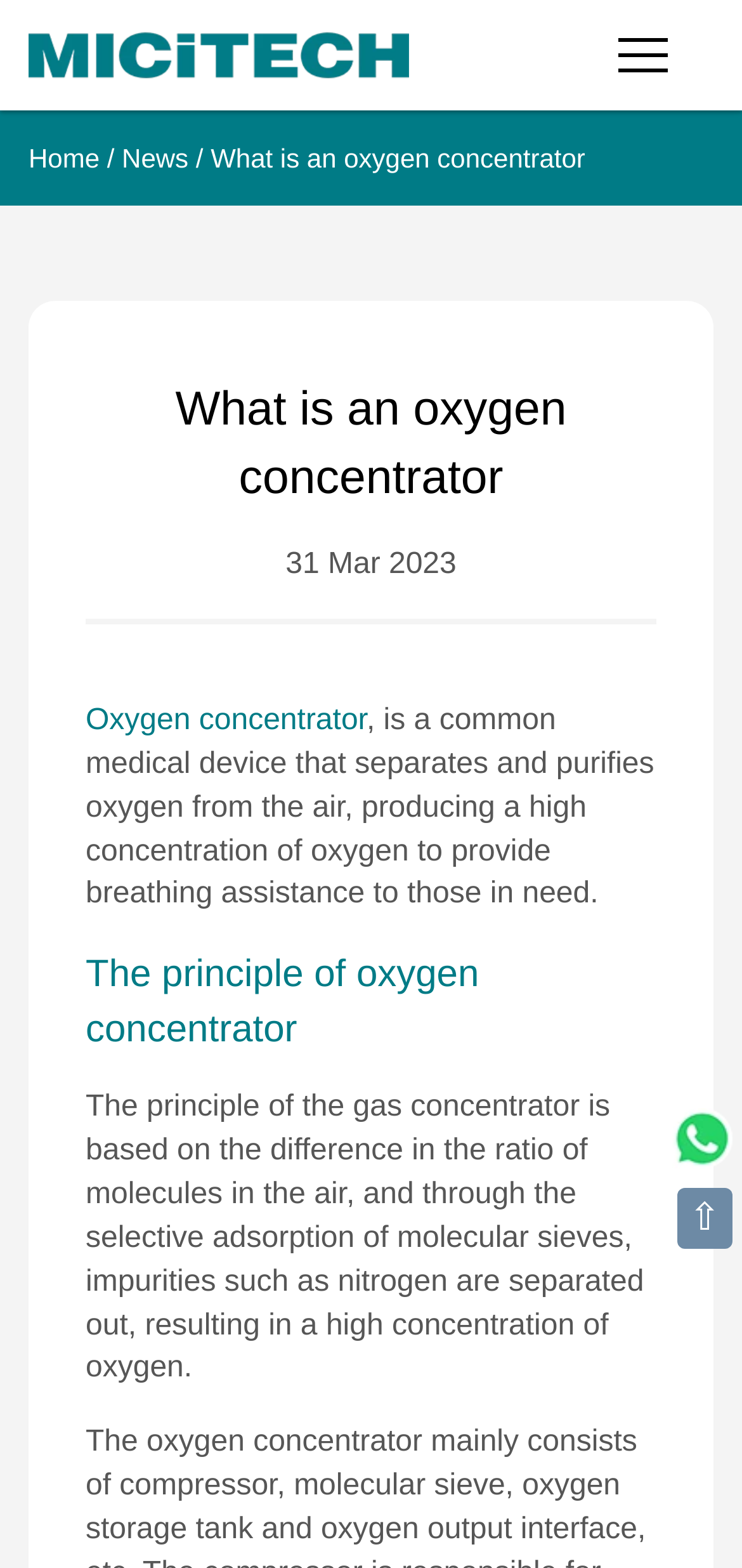Bounding box coordinates are given in the format (top-left x, top-left y, bottom-right x, bottom-right y). All values should be floating point numbers between 0 and 1. Provide the bounding box coordinate for the UI element described as: Terms of Use

None